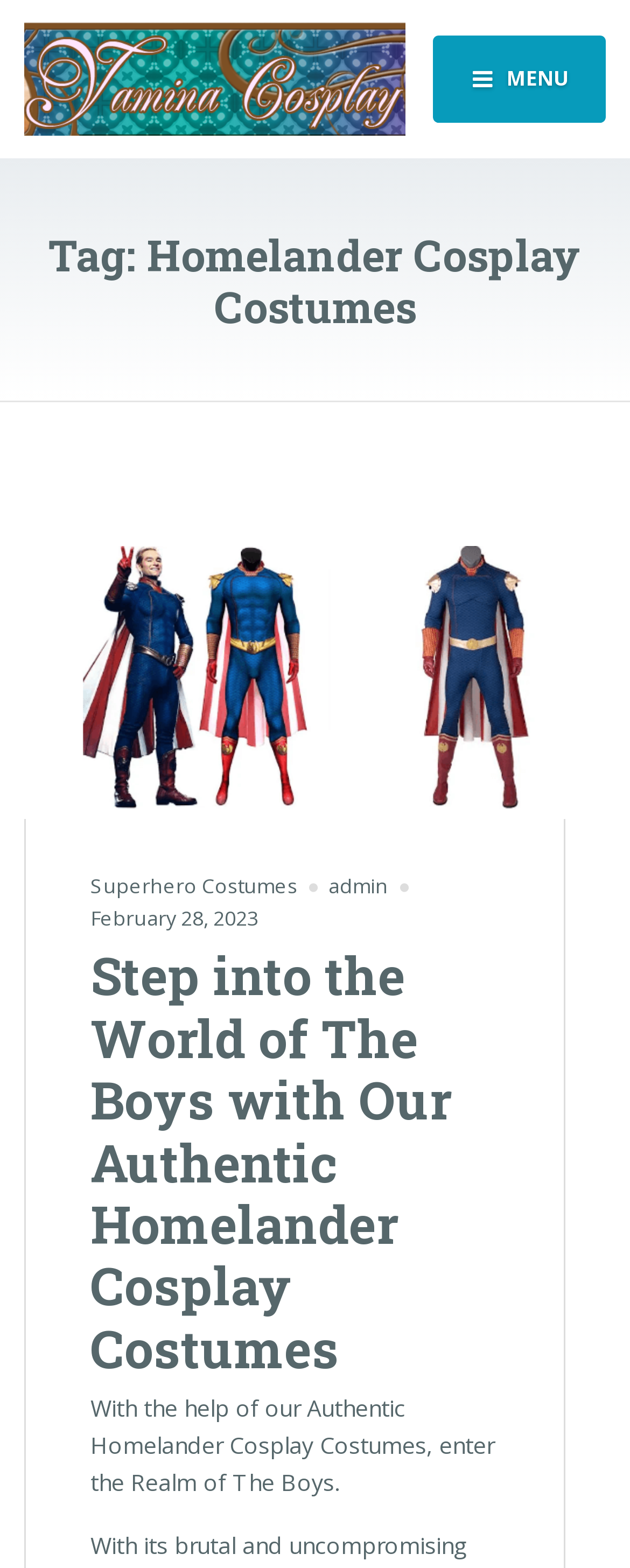What is the main topic of the webpage?
Give a detailed response to the question by analyzing the screenshot.

By analyzing the webpage structure, I found a heading element with the text 'Tag: Homelander Cosplay Costumes' which suggests that the main topic of the webpage is Homelander Cosplay Costumes.